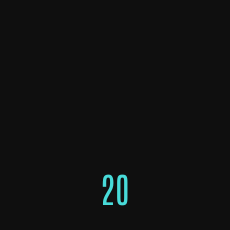Break down the image and describe each part extensively.

The image prominently features the number "20" displayed in a striking, modern font against a dark background. This number is indicative of the "Team Members" associated with a professional car wash service in Dubai. Below the number, subtle text enhances the visual appeal and conveys the significance of the team, suggesting a robust and capable workforce dedicated to delivering quality mobile car wash services. The overall design effectively highlights the commitment of the service to customer satisfaction and operational excellence, emphasizing the availability of a substantial team to meet the needs of clients across Dubai.